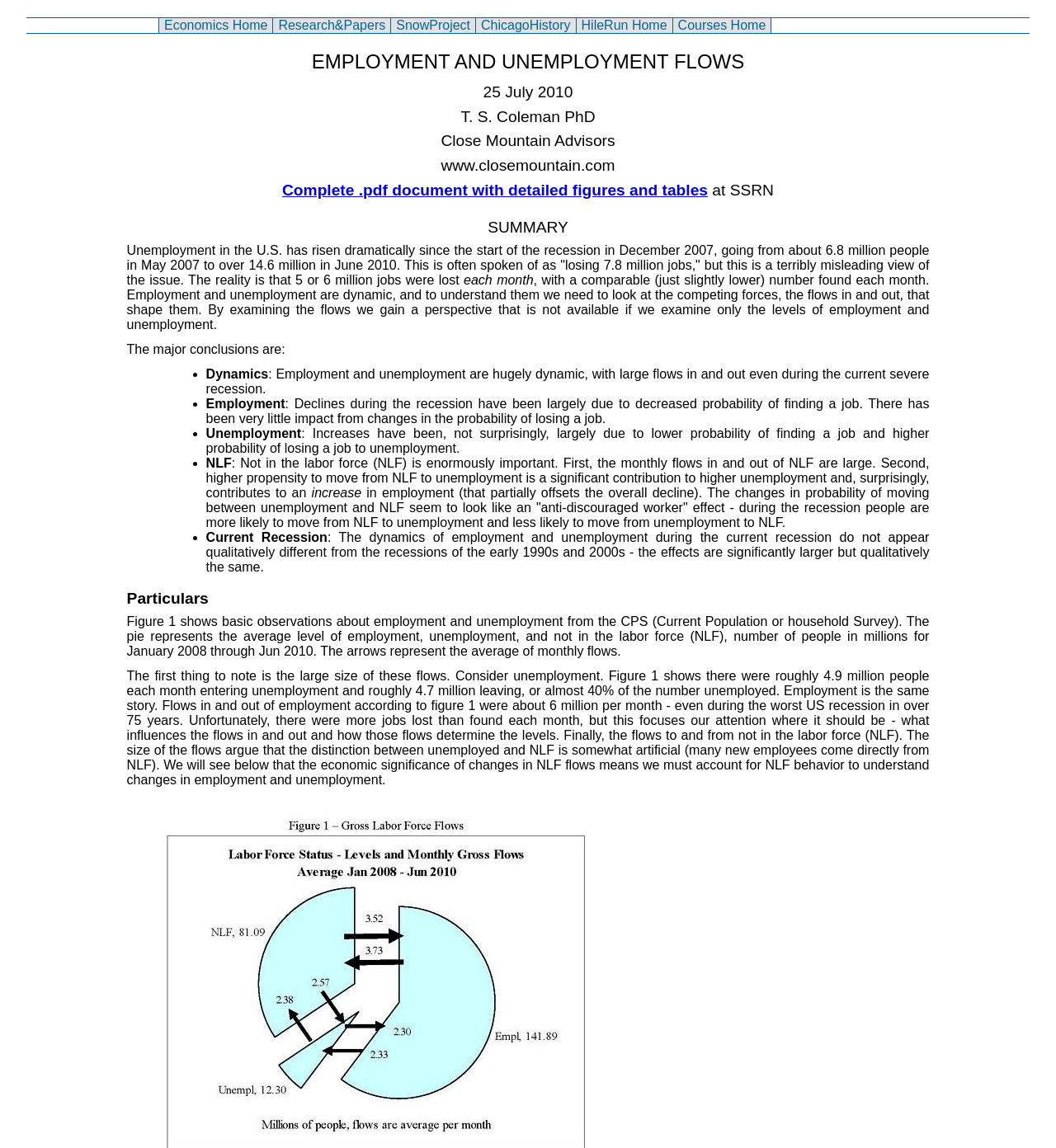Answer the question below in one word or phrase:
What is the author of the article?

T. S. Coleman PhD